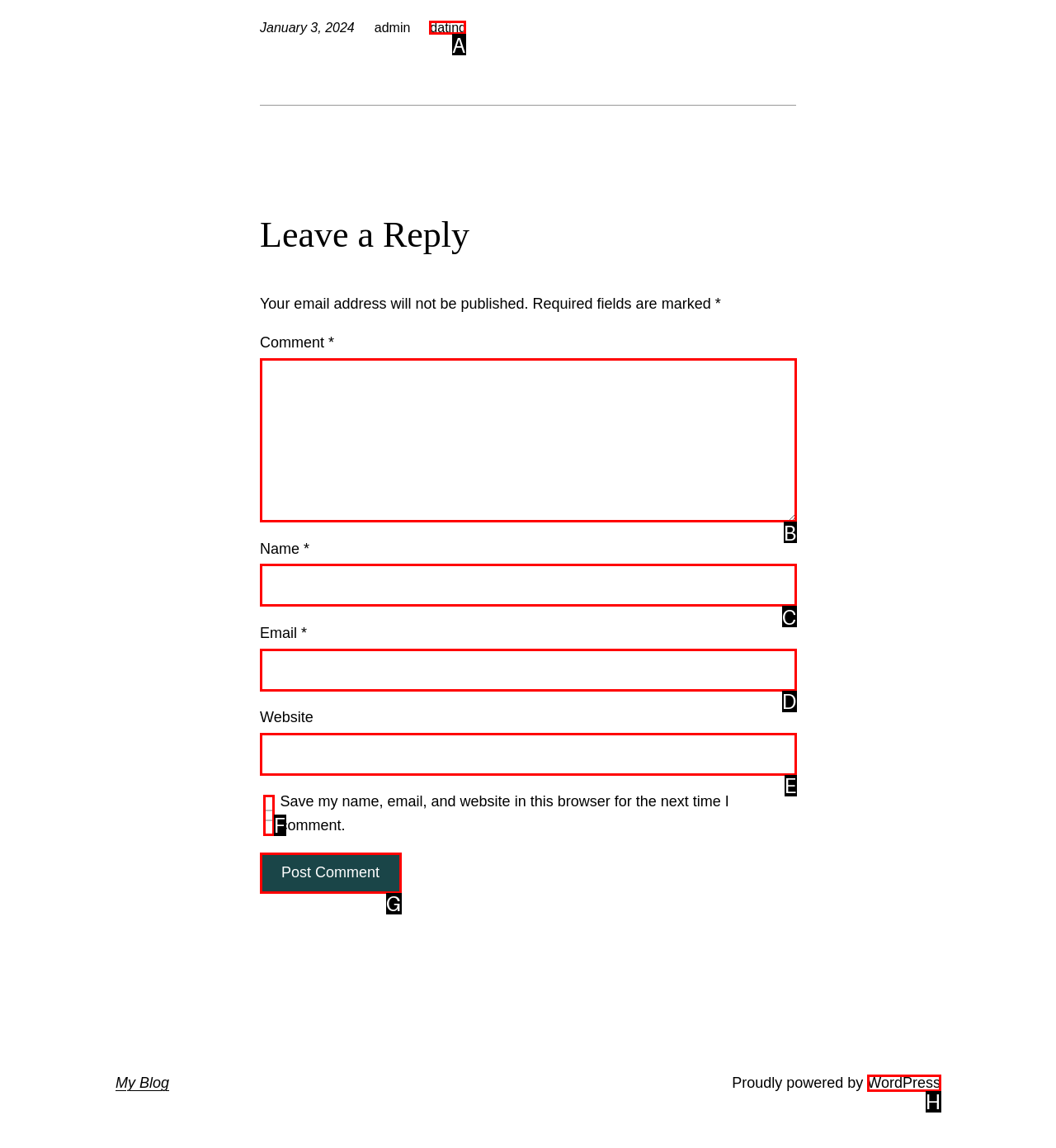Specify which HTML element I should click to complete this instruction: Visit the dating page Answer with the letter of the relevant option.

A